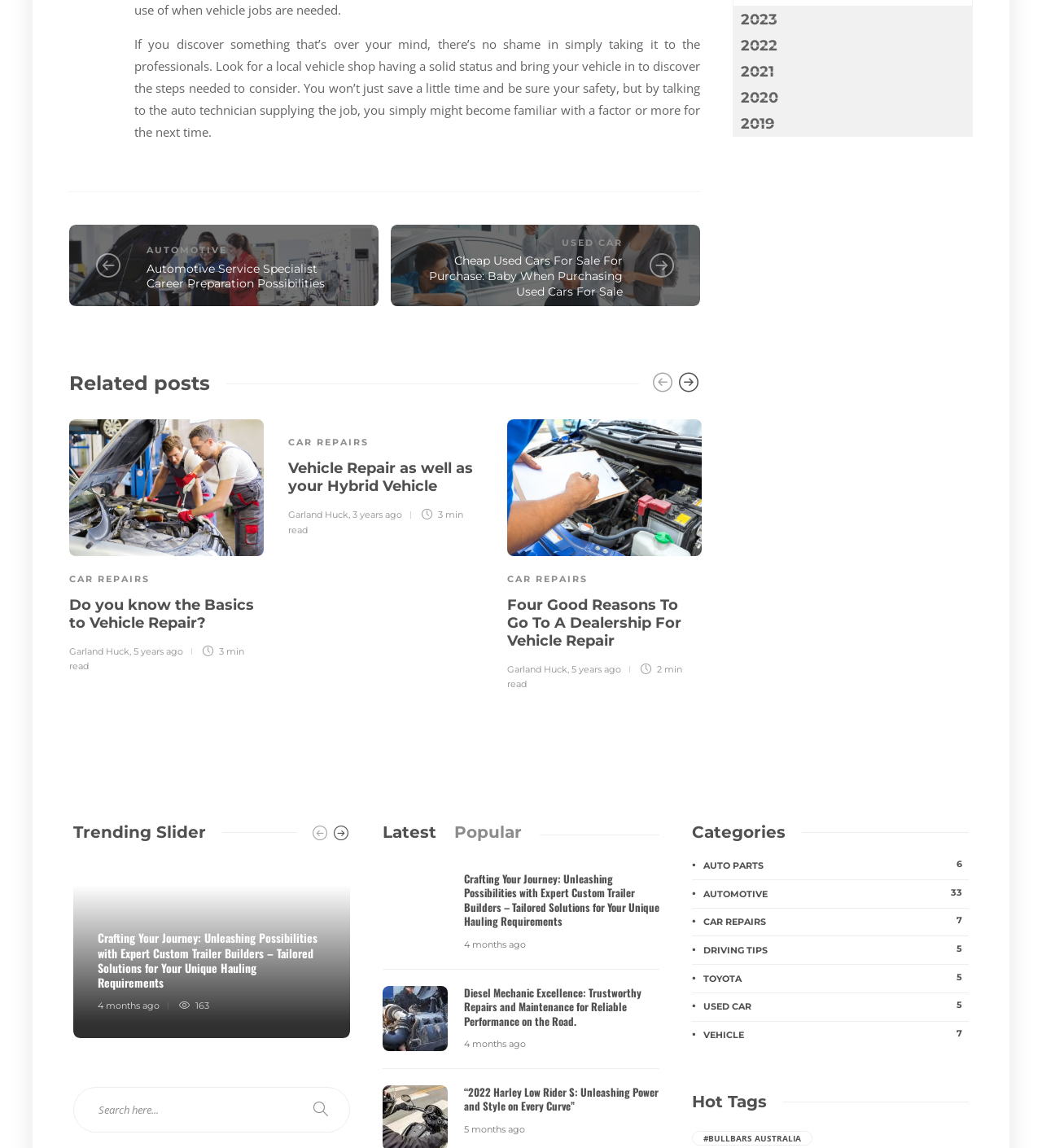Determine the bounding box for the UI element described here: "4 months ago".

[0.445, 0.818, 0.505, 0.828]